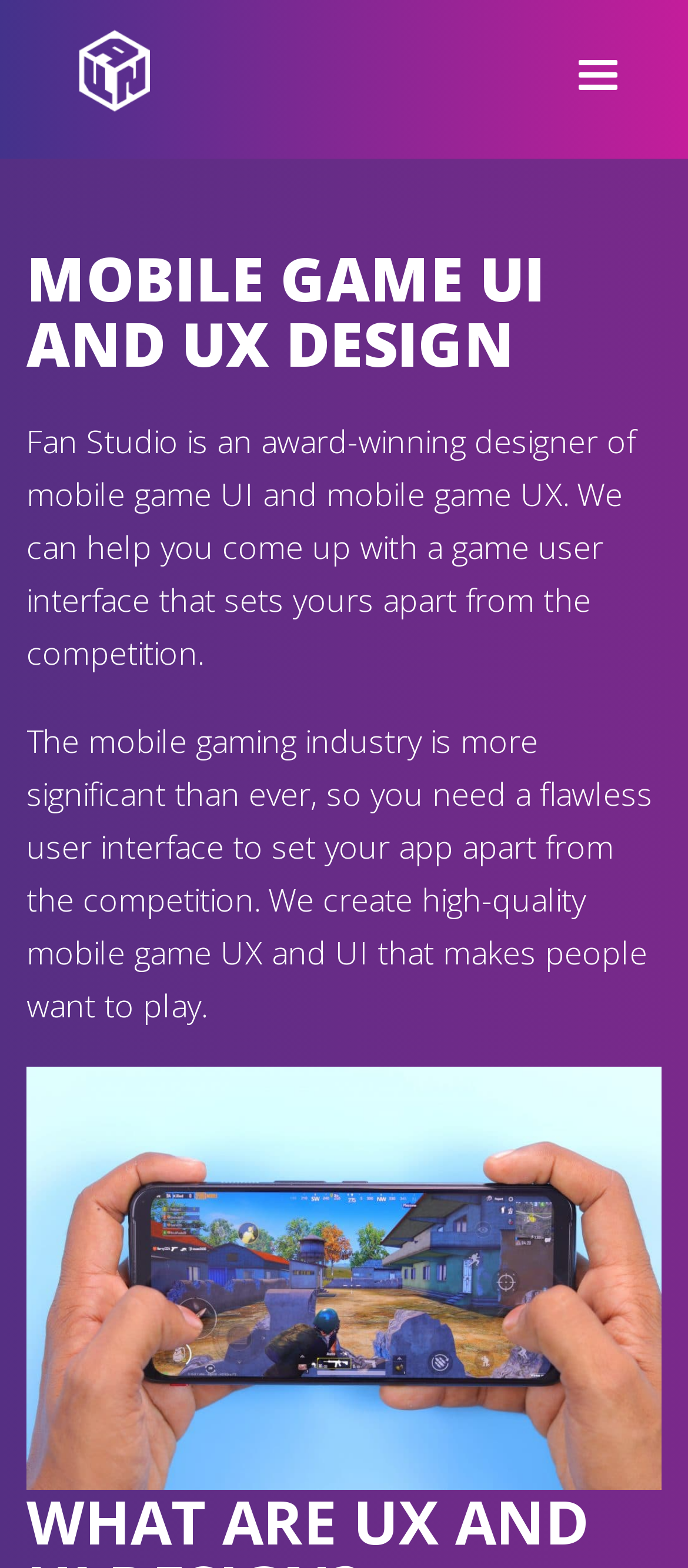Explain the contents of the webpage comprehensively.

The webpage is about mobile game UI and UX design services offered by Fan Studio. At the top-right corner, there is a button to toggle navigation. On the top-left corner, there is a link to Fan Studio Game Developers UK, accompanied by a small image of the company's logo.

Below the navigation button, a prominent heading "MOBILE GAME UI AND UX DESIGN" spans across the page. Underneath the heading, there is a paragraph of text that introduces Fan Studio as an award-winning designer of mobile game UI and UX, highlighting their ability to create a unique game user interface.

Following this introduction, another paragraph of text explains the importance of a flawless user interface in the mobile gaming industry, emphasizing the need for high-quality mobile game UX and UI to make an app stand out. 

Below these paragraphs, there is a large image related to game design, taking up a significant portion of the page.